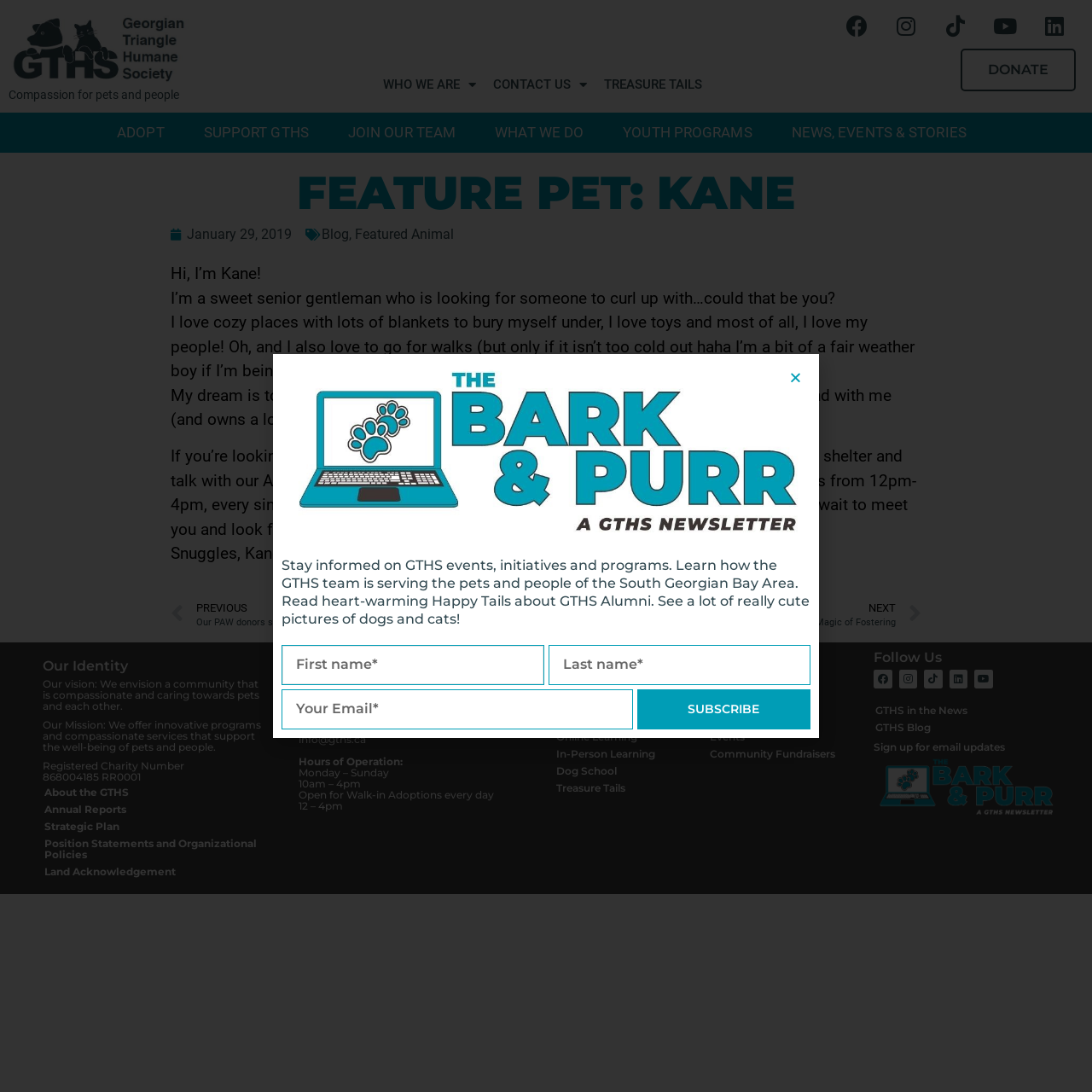What is the purpose of the 'ADOPT' link?
Please provide a detailed answer to the question.

The 'ADOPT' link is likely used to allow users to adopt a pet from the Georgian Triangle Humane Society, which is the primary function of an animal shelter.